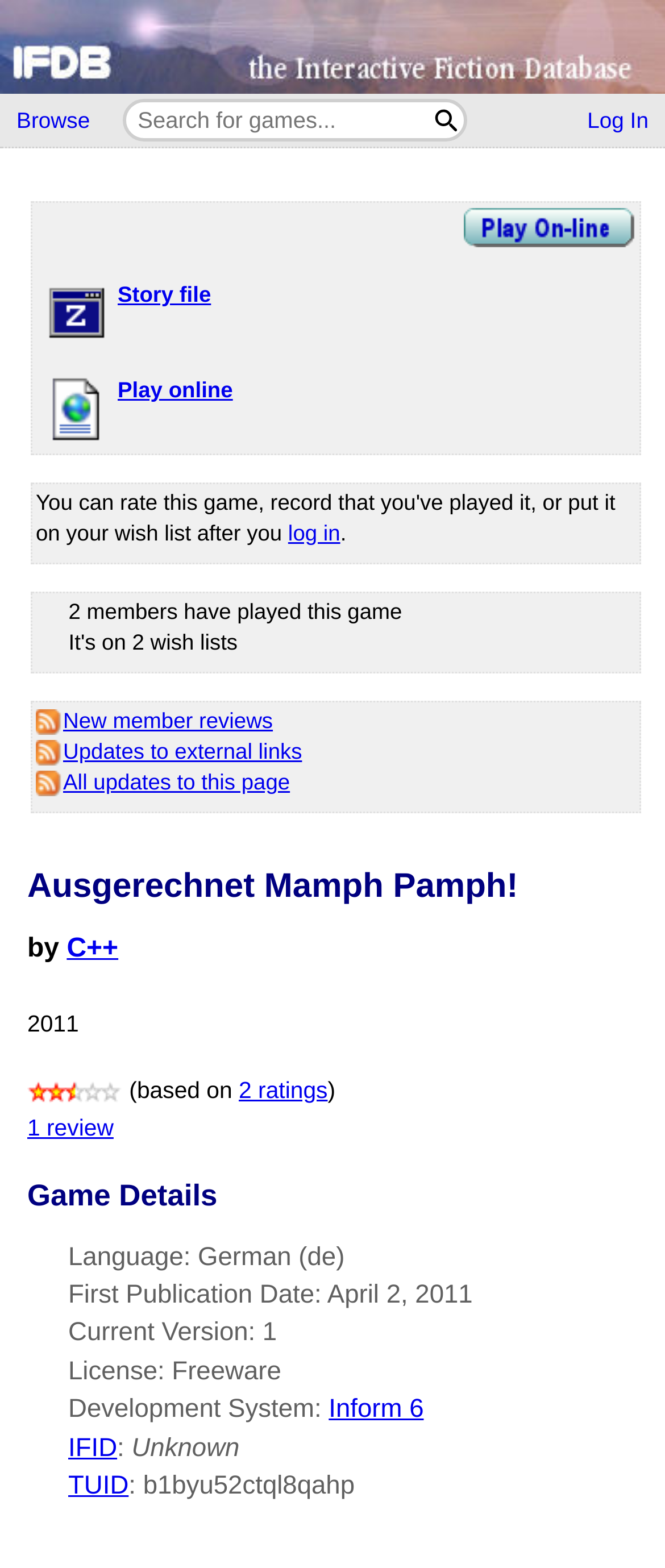Identify the bounding box coordinates of the clickable region necessary to fulfill the following instruction: "Visit The Times24 website". The bounding box coordinates should be four float numbers between 0 and 1, i.e., [left, top, right, bottom].

None